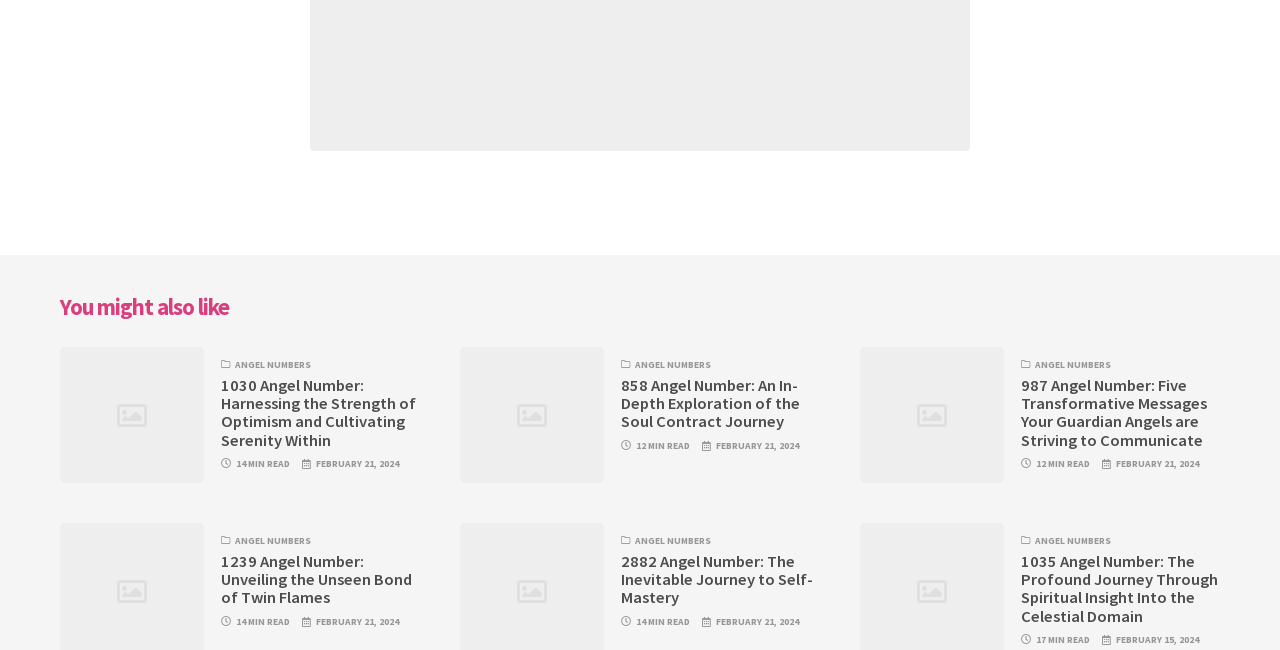Determine the bounding box coordinates for the clickable element to execute this instruction: "explore the article about 1239 Angel Number". Provide the coordinates as four float numbers between 0 and 1, i.e., [left, top, right, bottom].

[0.173, 0.85, 0.328, 0.935]